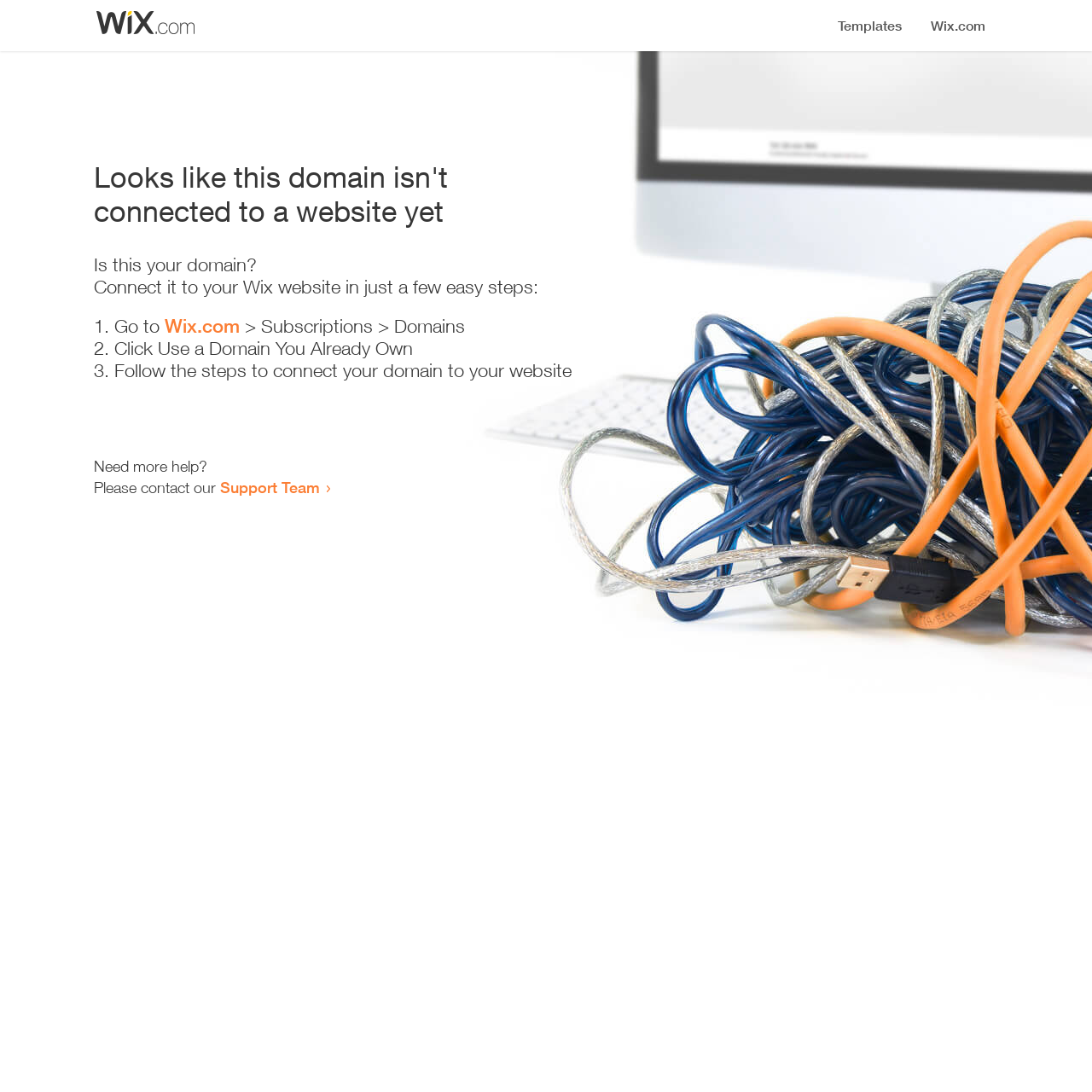Identify the bounding box of the HTML element described as: "Support Team".

[0.202, 0.438, 0.293, 0.455]